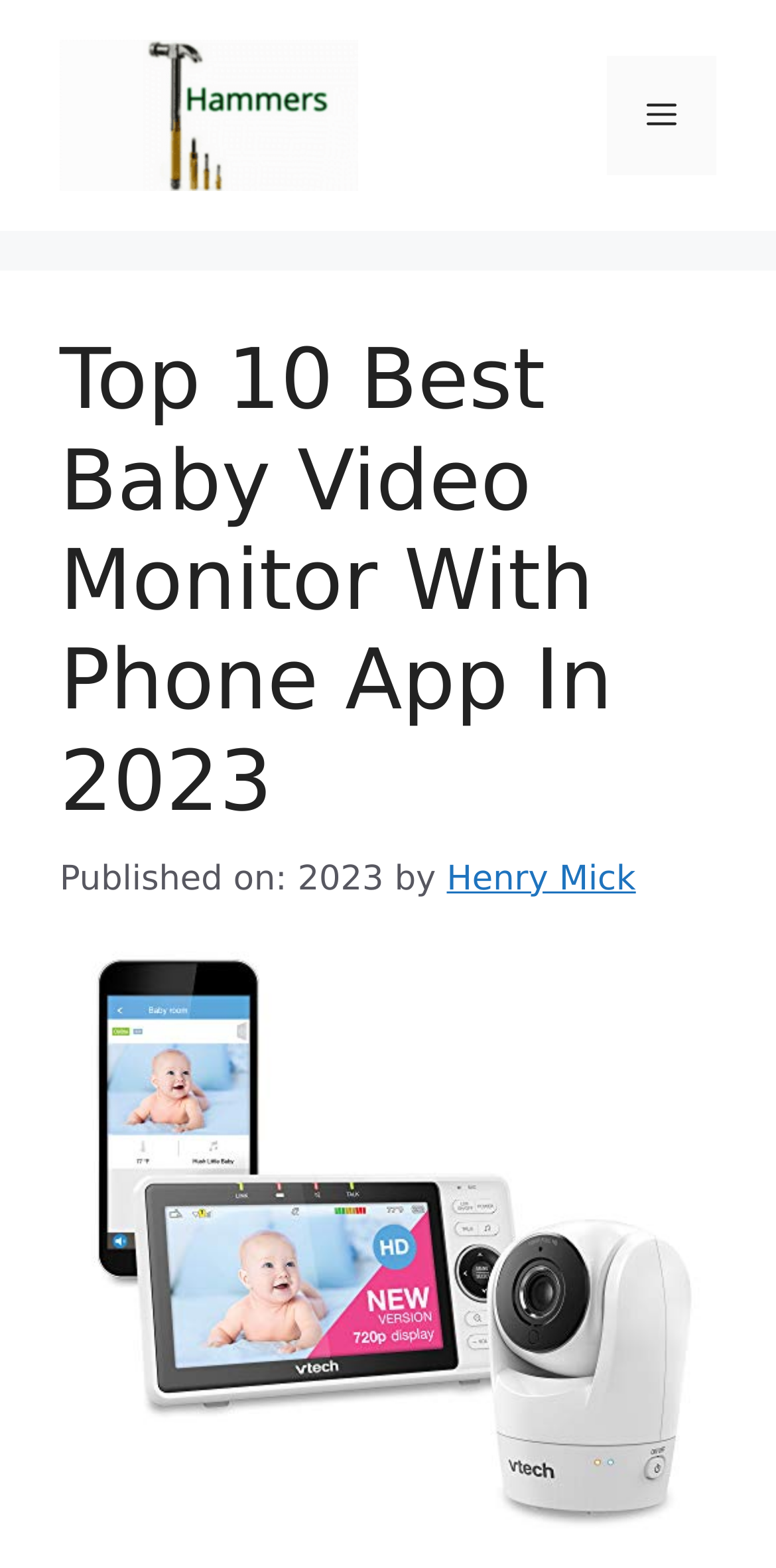Offer an in-depth caption of the entire webpage.

The webpage appears to be an article about the top 10 best baby video monitors with phone apps in 2023. At the top of the page, there is a banner that spans the entire width, containing a link to the website "Theusefulhammers" and an image with the same name. Below the banner, there is a navigation menu on the right side, which can be toggled by a button labeled "Menu".

The main content of the page is headed by a title "Top 10 Best Baby Video Monitor With Phone App In 2023", which is prominently displayed near the top of the page. Below the title, there is a timestamp indicating that the article was published in 2023, along with the author's name, "Henry Mick", which is a clickable link.